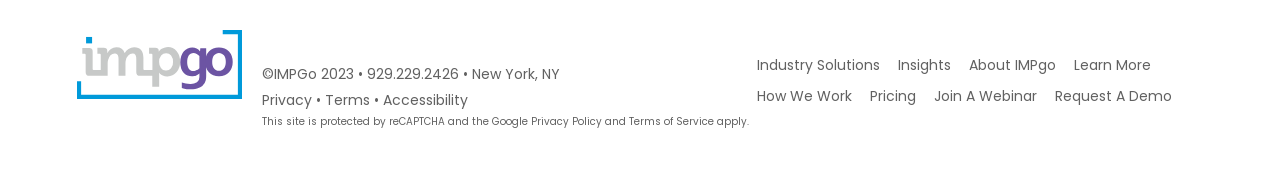Return the bounding box coordinates of the UI element that corresponds to this description: "Terms of Service". The coordinates must be given as four float numbers in the range of 0 and 1, [left, top, right, bottom].

[0.491, 0.667, 0.557, 0.739]